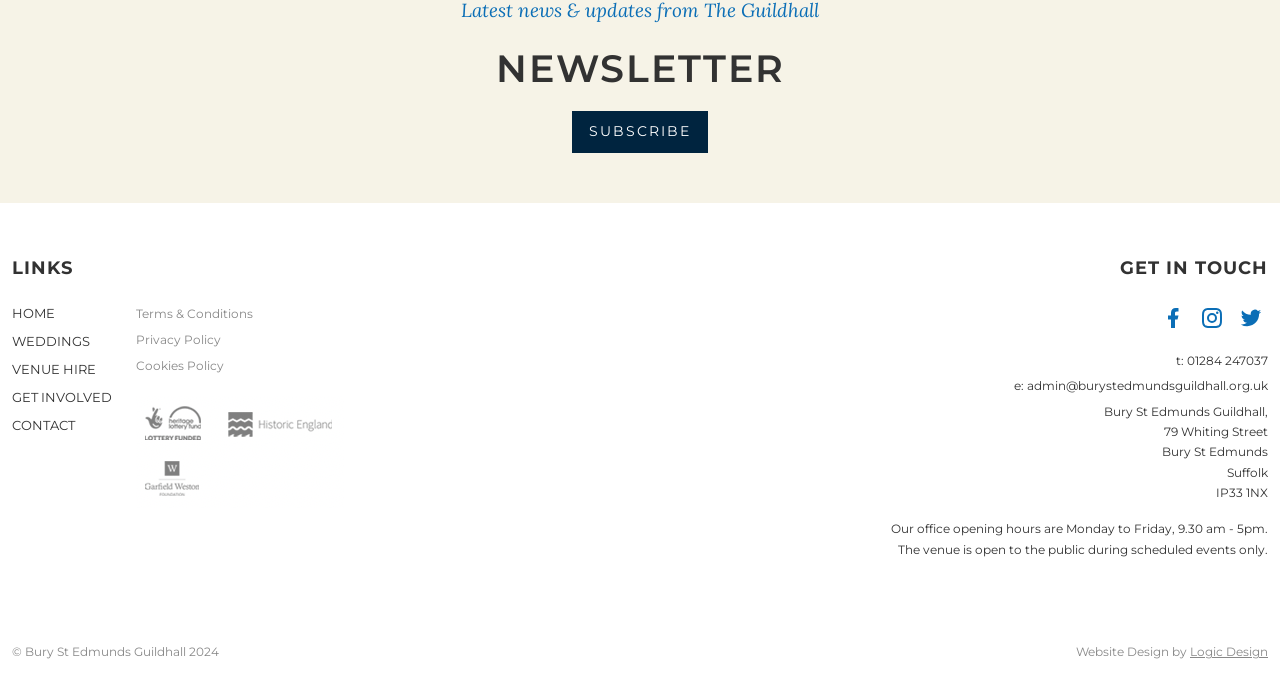Please determine the bounding box coordinates of the clickable area required to carry out the following instruction: "Subscribe to the newsletter". The coordinates must be four float numbers between 0 and 1, represented as [left, top, right, bottom].

[0.447, 0.164, 0.553, 0.225]